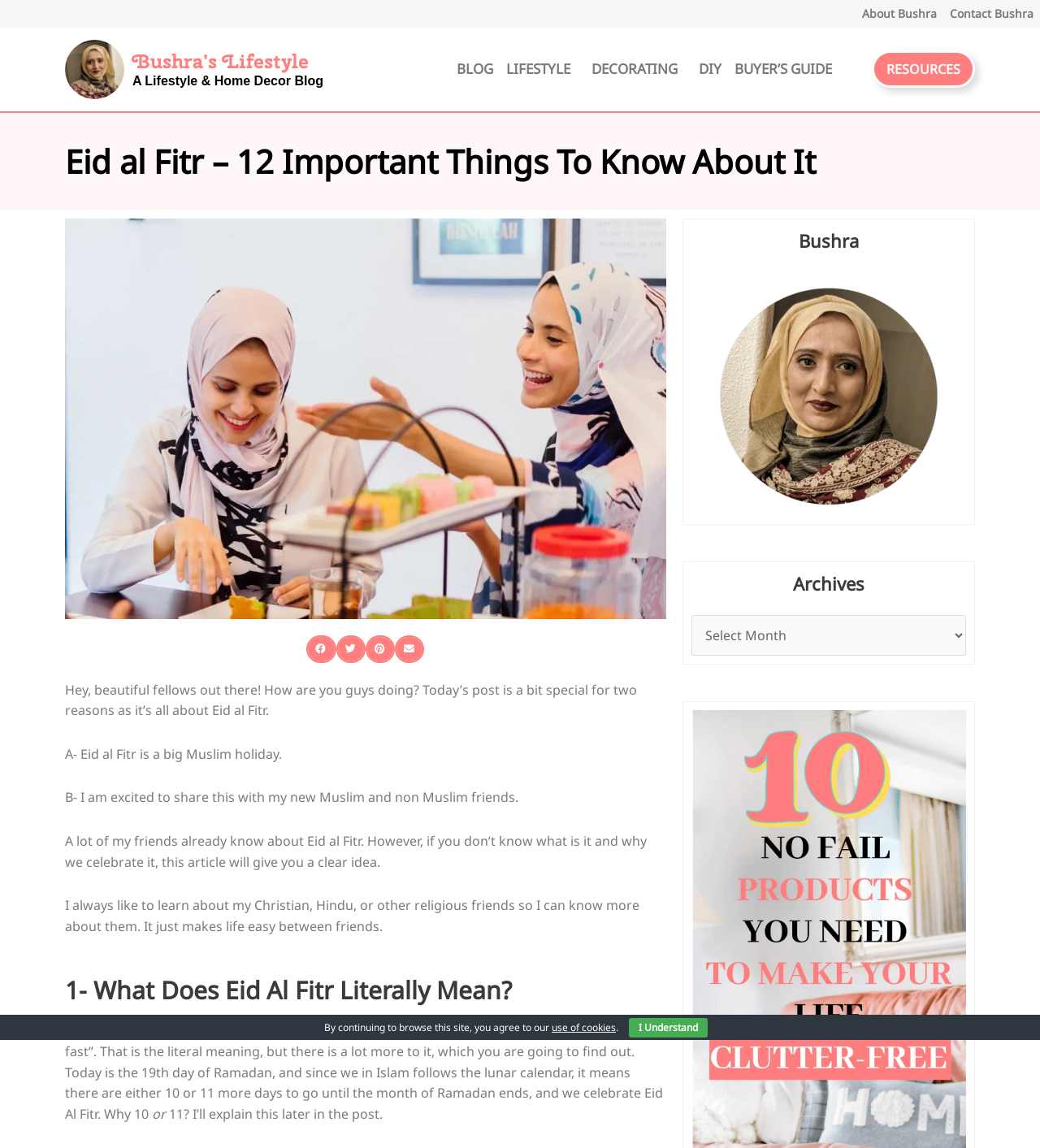Specify the bounding box coordinates of the area that needs to be clicked to achieve the following instruction: "Read the 'Eid al Fitr – 12 Important Things To Know About It' article".

[0.062, 0.127, 0.938, 0.155]